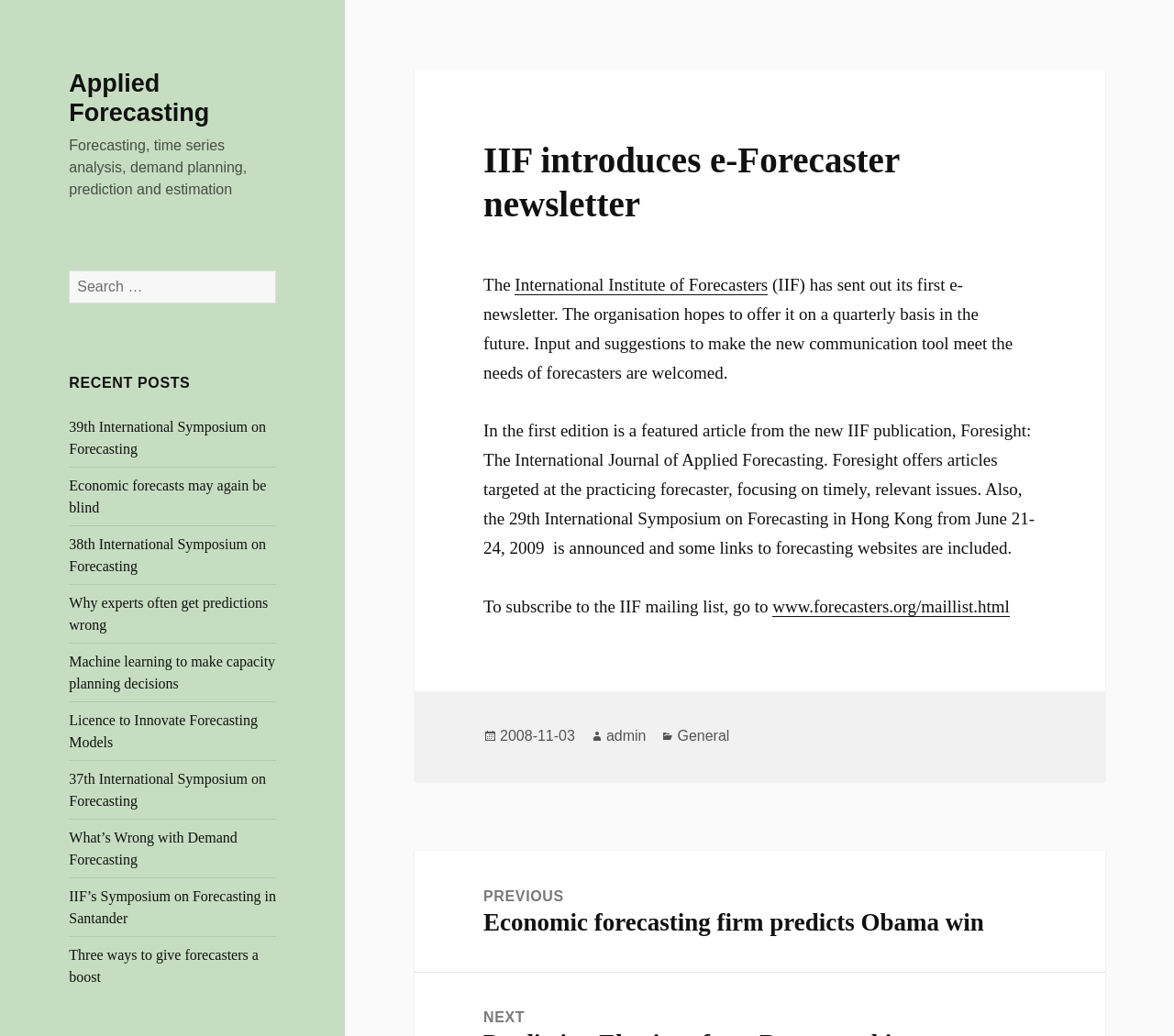Write an exhaustive caption that covers the webpage's main aspects.

The webpage is about the International Institute of Forecasters (IIF) and its introduction of the e-Forecaster newsletter, Applied Forecasting. At the top, there is a link to "Applied Forecasting" and a brief description of forecasting, time series analysis, demand planning, prediction, and estimation.

Below the description, there is a search bar with a "Search" button. On the left side, there is a section titled "RECENT POSTS" with a list of 9 links to recent articles, including "39th International Symposium on Forecasting", "Economic forecasts may again be blind", and "Why experts often get predictions wrong".

On the right side, there is an article about the IIF introducing its e-Forecaster newsletter. The article explains that the IIF has sent out its first e-newsletter and hopes to offer it on a quarterly basis in the future. It also mentions that input and suggestions are welcomed to make the new communication tool meet the needs of forecasters.

The article continues to describe the content of the first edition, including a featured article from the new IIF publication, Foresight: The International Journal of Applied Forecasting, and an announcement of the 29th International Symposium on Forecasting in Hong Kong. There are also links to forecasting websites included.

At the bottom of the article, there is a section with a link to subscribe to the IIF mailing list. Below that, there is a footer section with information about the post, including the date "2008-11-03", the author "admin", and categories "General". There is also a "Post navigation" section with a link to the previous post, "Economic forecasting firm predicts Obama win".